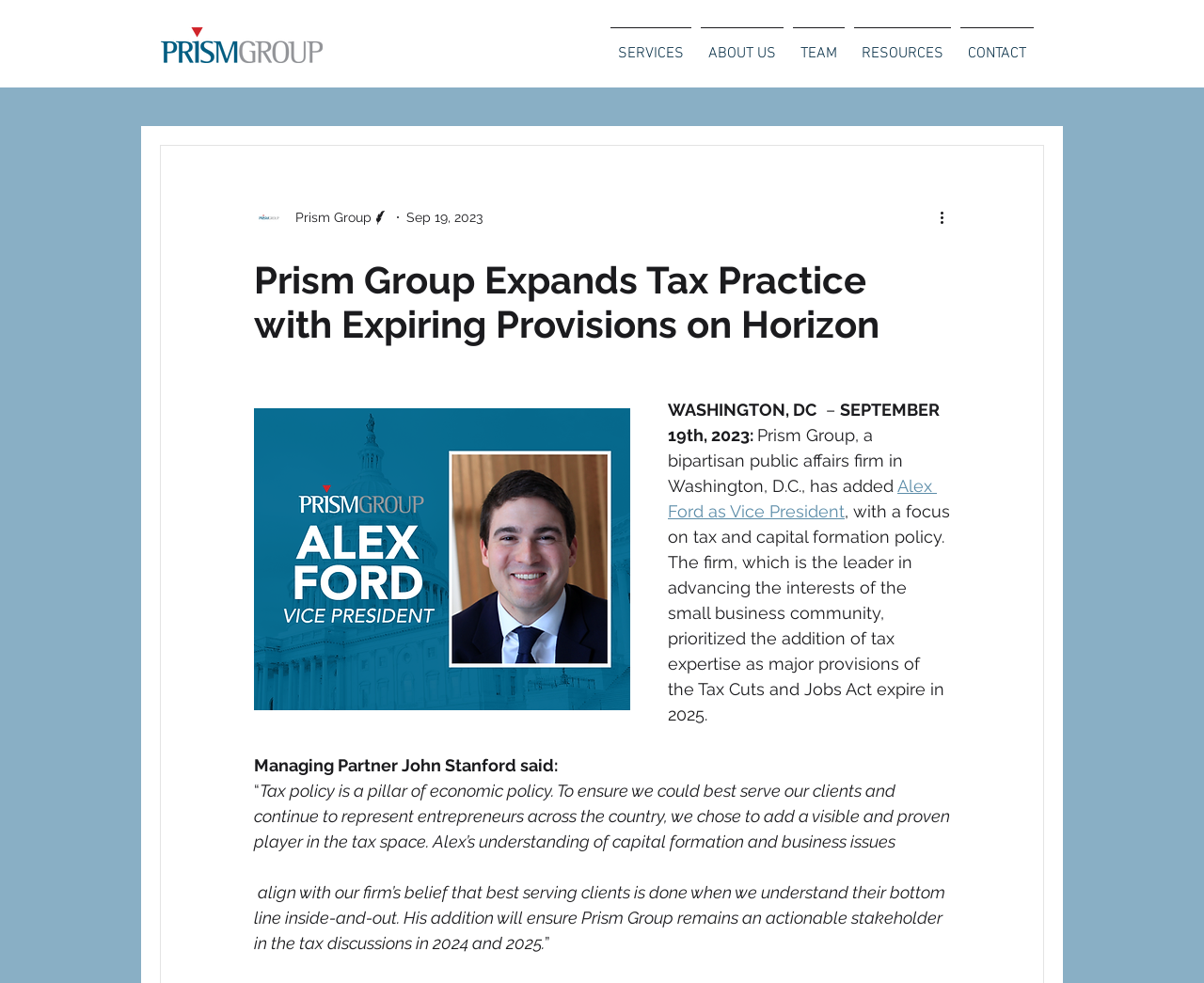Please specify the bounding box coordinates of the clickable region necessary for completing the following instruction: "Click the More actions button". The coordinates must consist of four float numbers between 0 and 1, i.e., [left, top, right, bottom].

[0.778, 0.21, 0.797, 0.233]